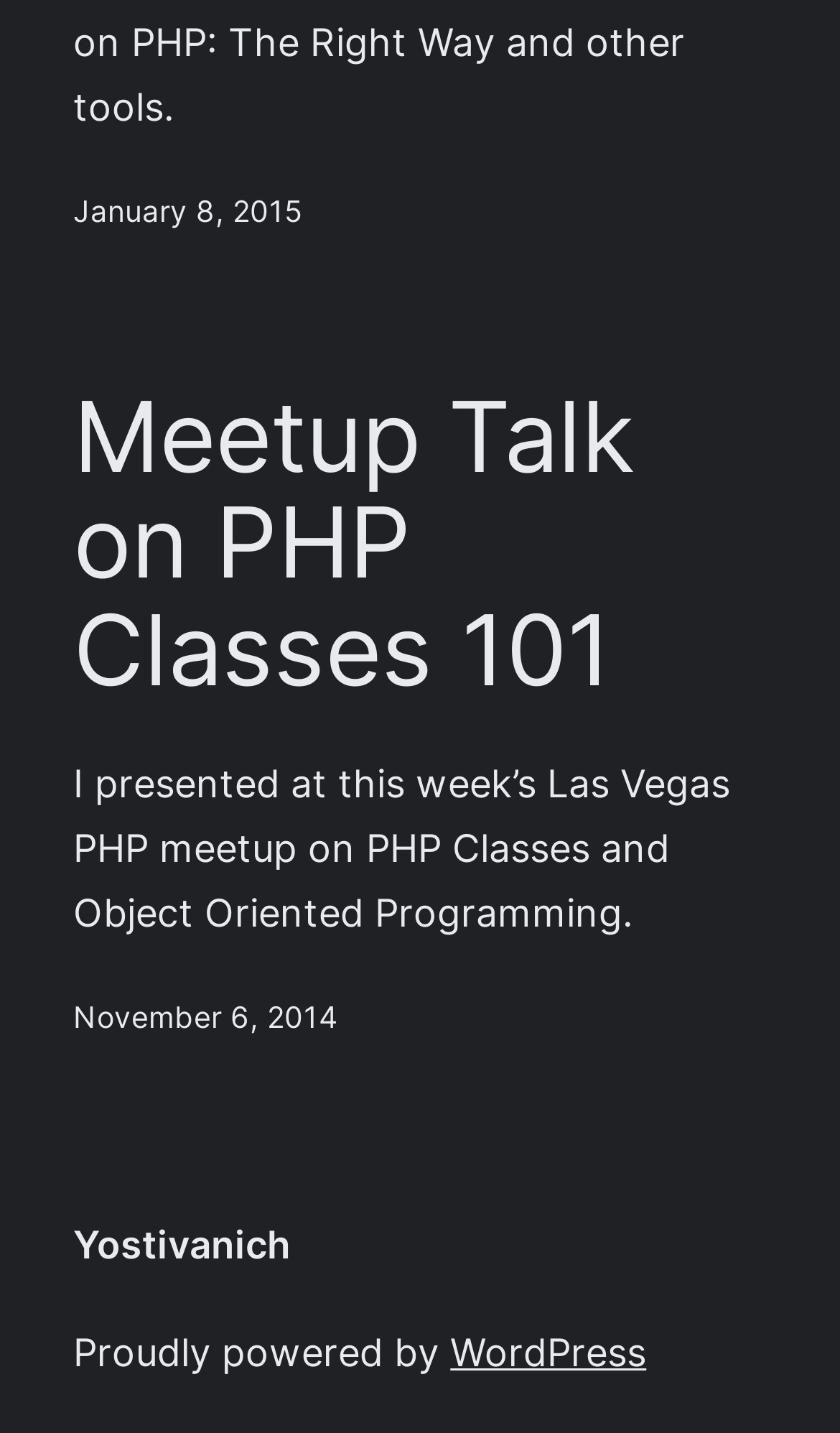What is the topic of the meetup talk on November 6, 2014?
Answer the question based on the image using a single word or a brief phrase.

PHP Classes and Object Oriented Programming